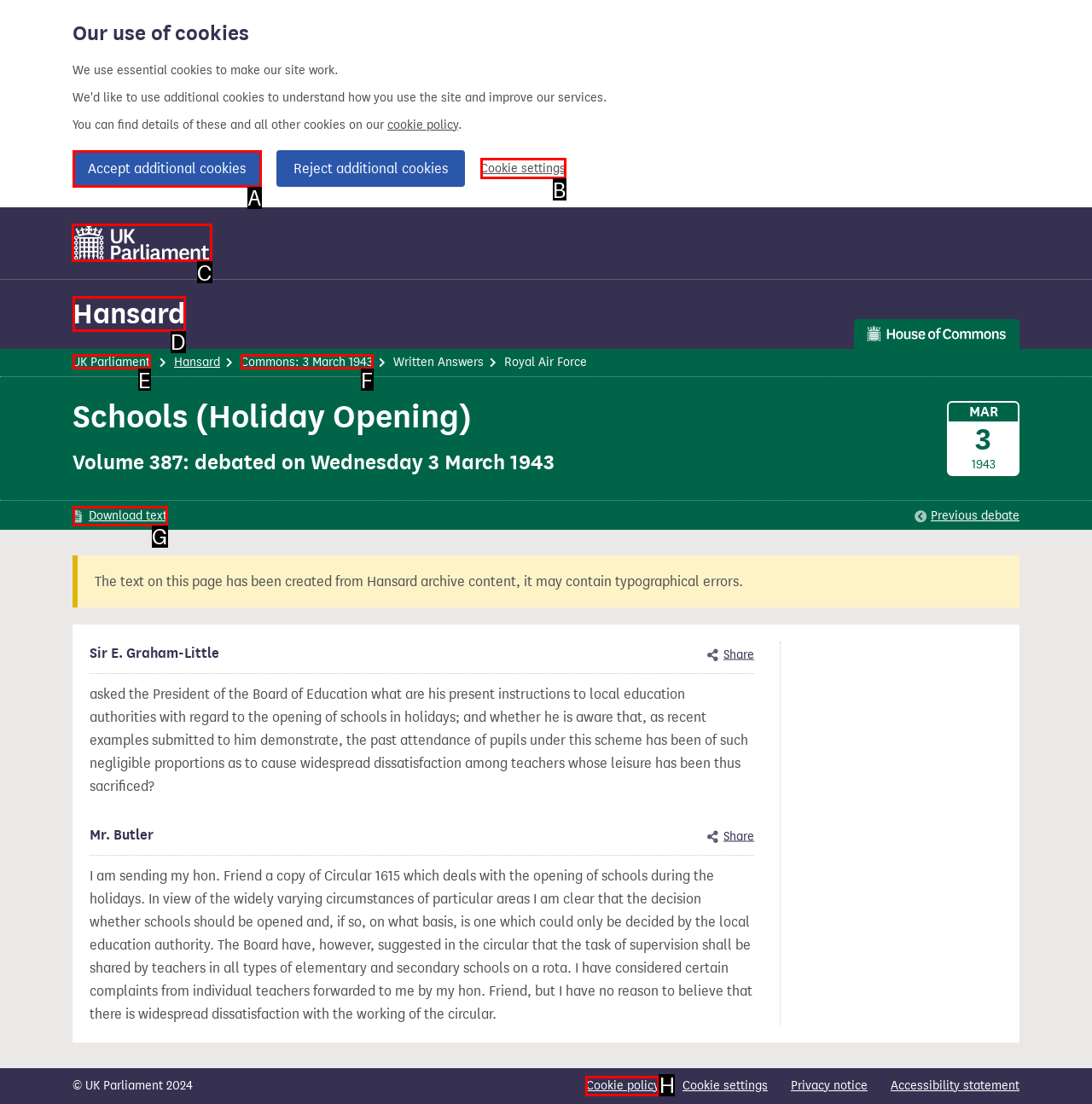Identify the correct UI element to click to achieve the task: Go to UK Parliament homepage.
Answer with the letter of the appropriate option from the choices given.

C